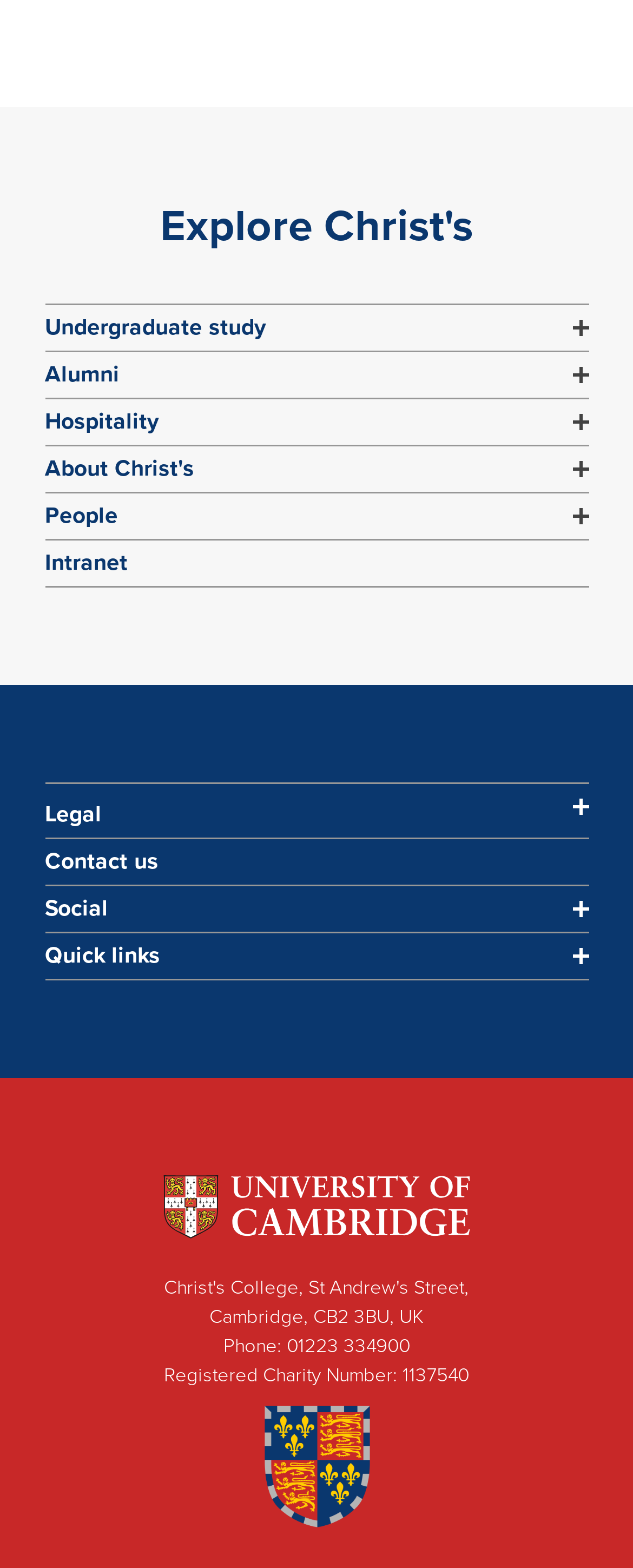Answer the question using only one word or a concise phrase: What is the charity number of the college?

1137540